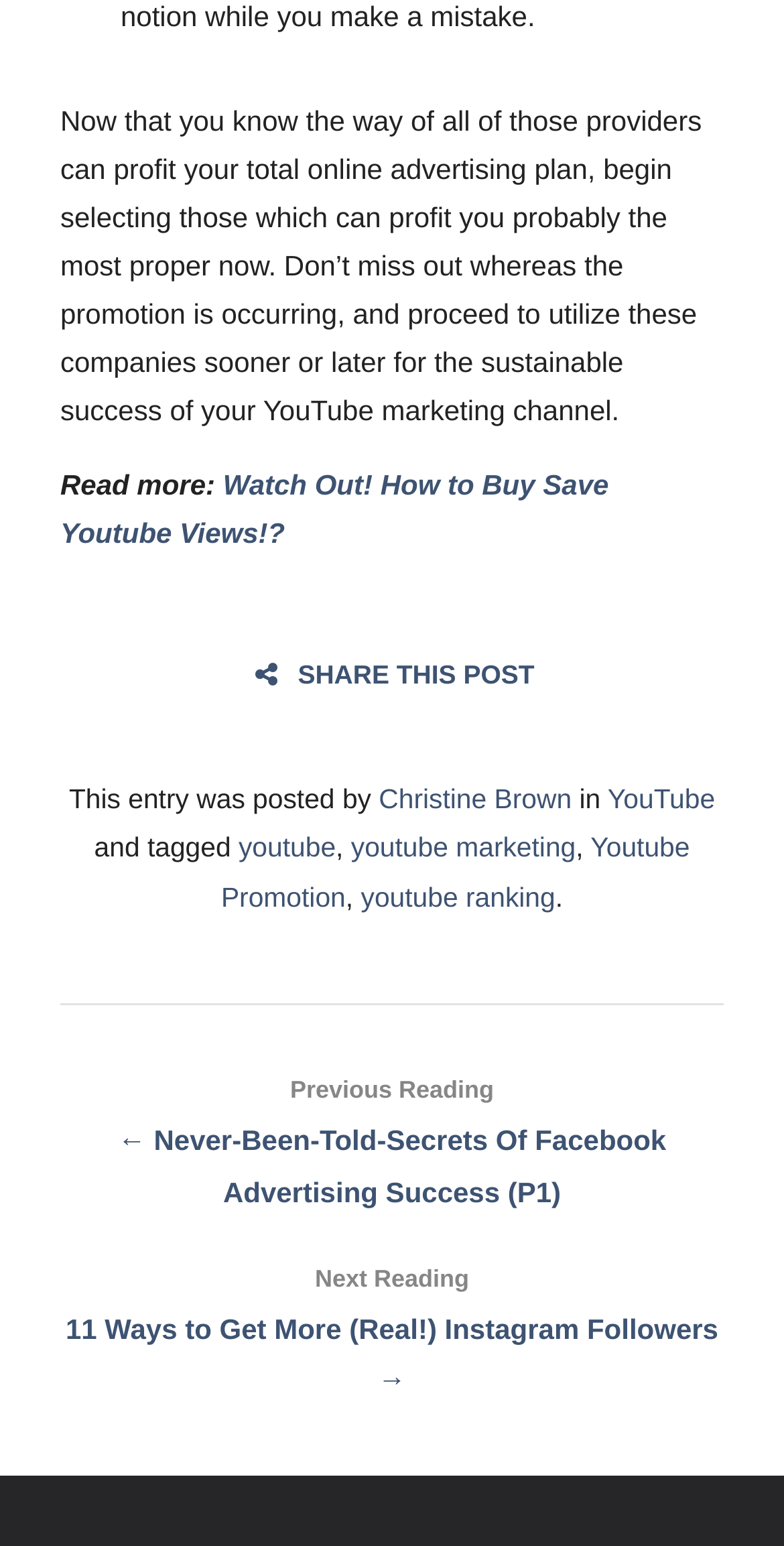Respond concisely with one word or phrase to the following query:
How many links are there in the footer section?

6